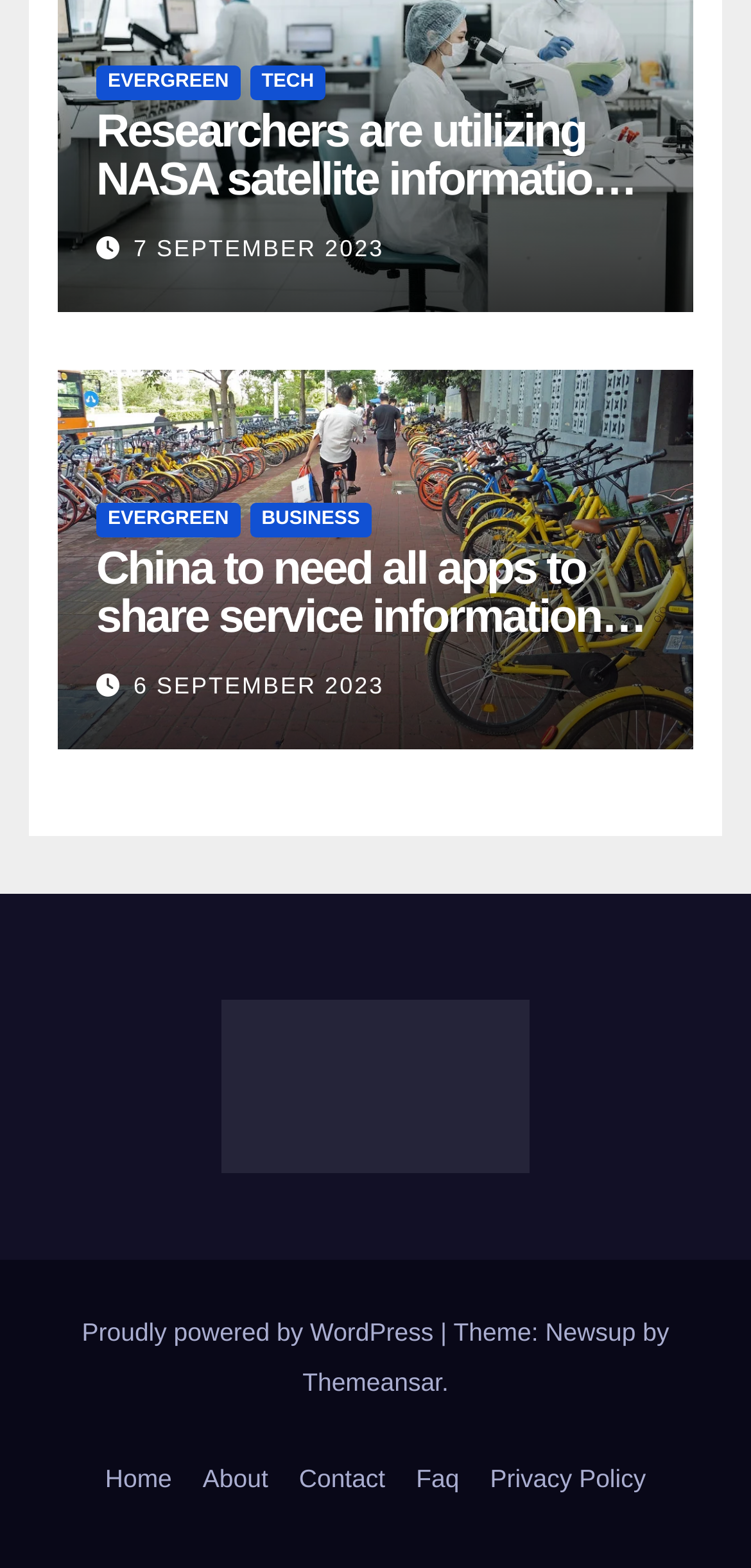Please determine the bounding box coordinates of the element to click on in order to accomplish the following task: "Visit the 'Home' page". Ensure the coordinates are four float numbers ranging from 0 to 1, i.e., [left, top, right, bottom].

[0.119, 0.917, 0.249, 0.969]